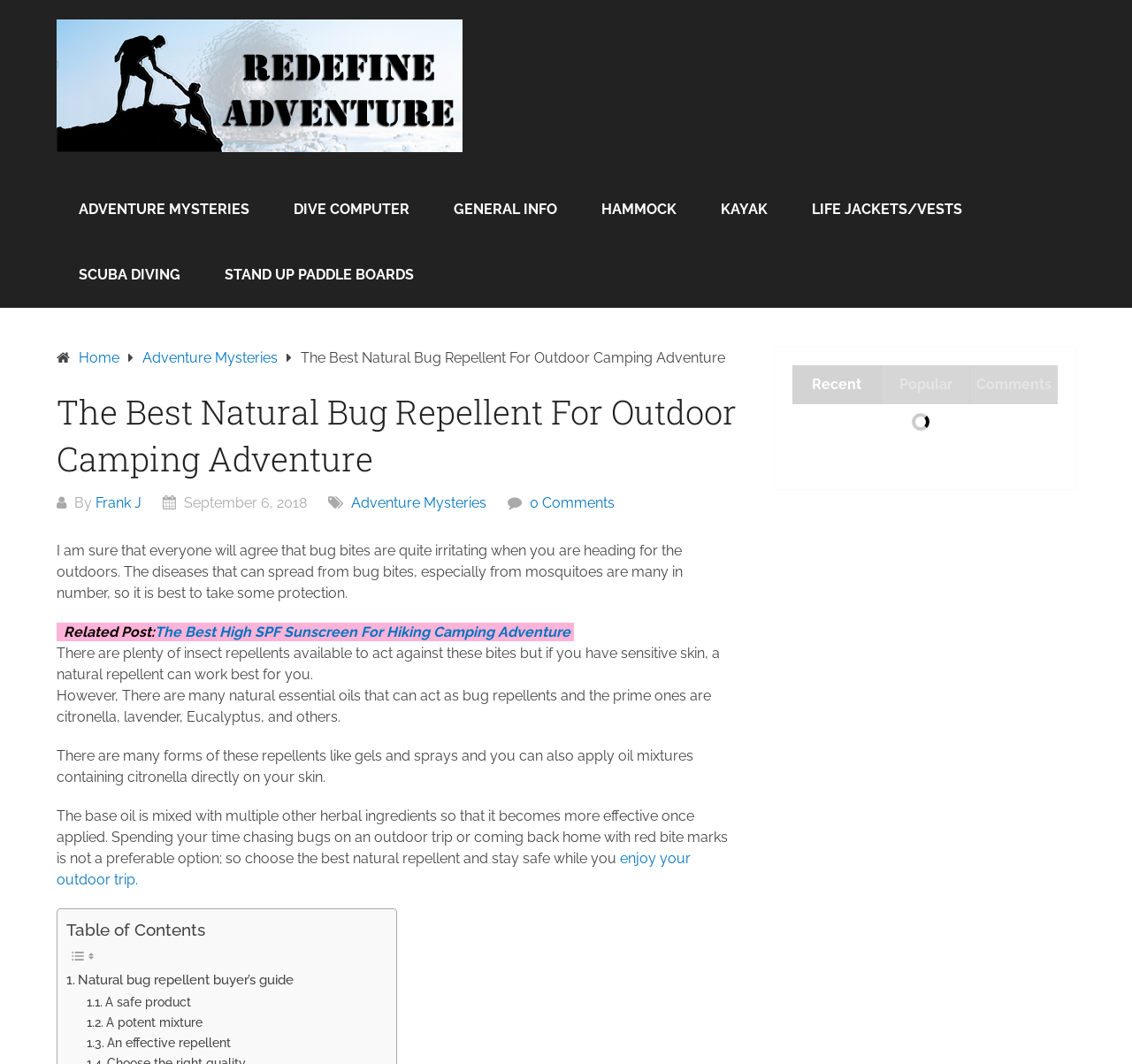Determine the bounding box coordinates for the area you should click to complete the following instruction: "Click on the link to read about Adventure Mysteries".

[0.126, 0.328, 0.245, 0.344]